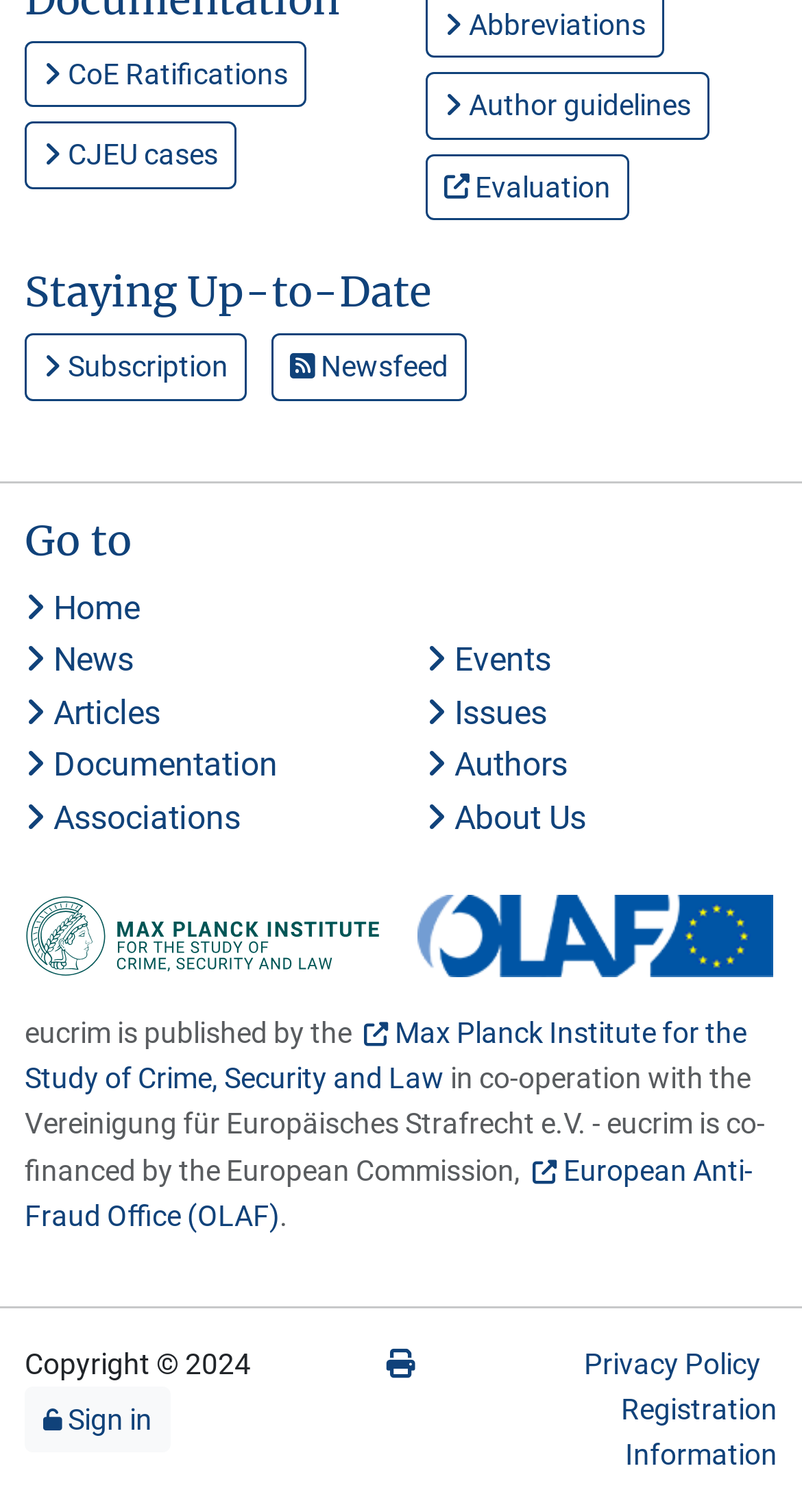Determine the bounding box coordinates for the clickable element required to fulfill the instruction: "Sign in". Provide the coordinates as four float numbers between 0 and 1, i.e., [left, top, right, bottom].

[0.054, 0.928, 0.19, 0.95]